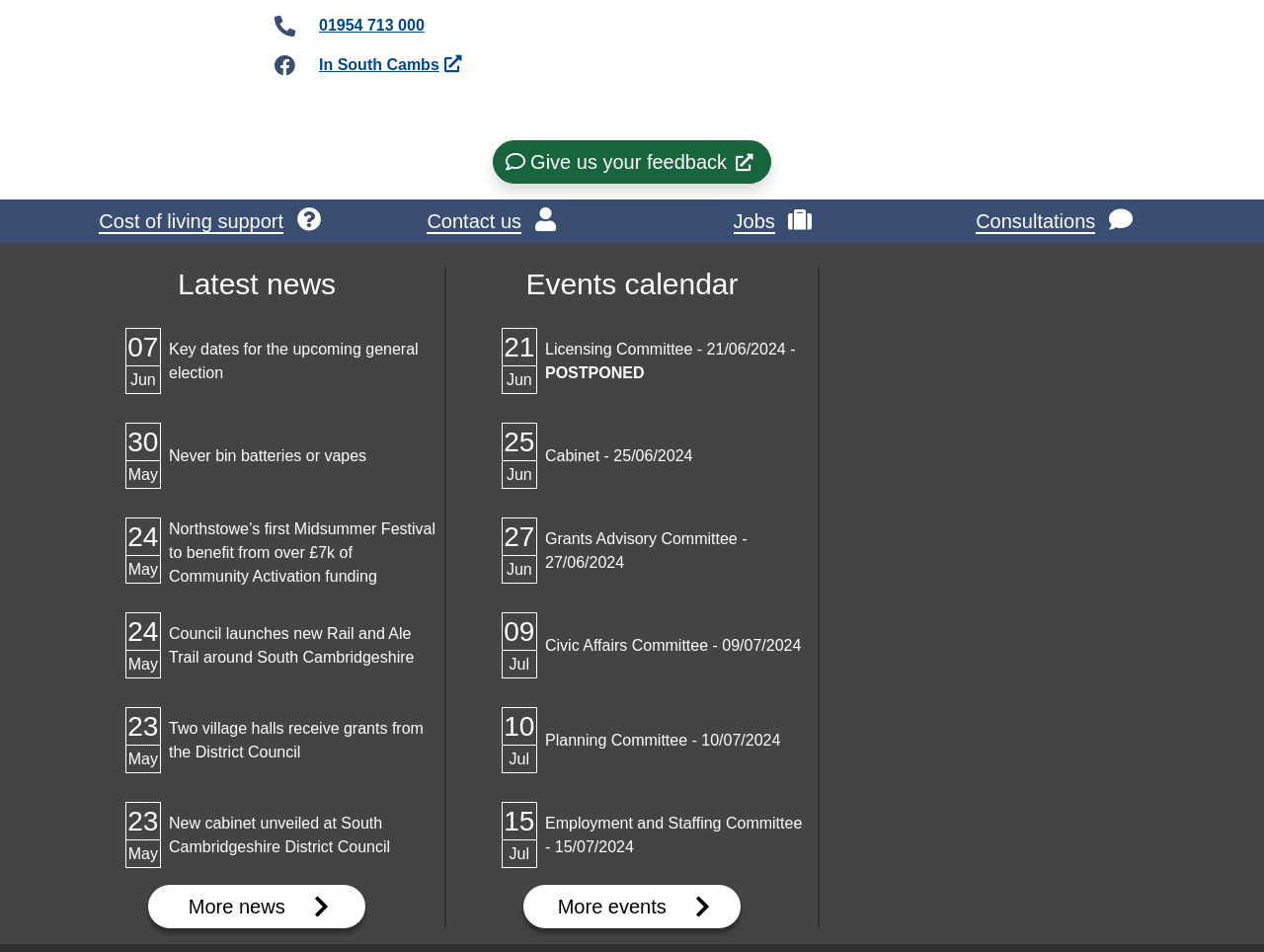Please identify the bounding box coordinates of where to click in order to follow the instruction: "Go to 'Cost of living support'".

[0.068, 0.21, 0.264, 0.255]